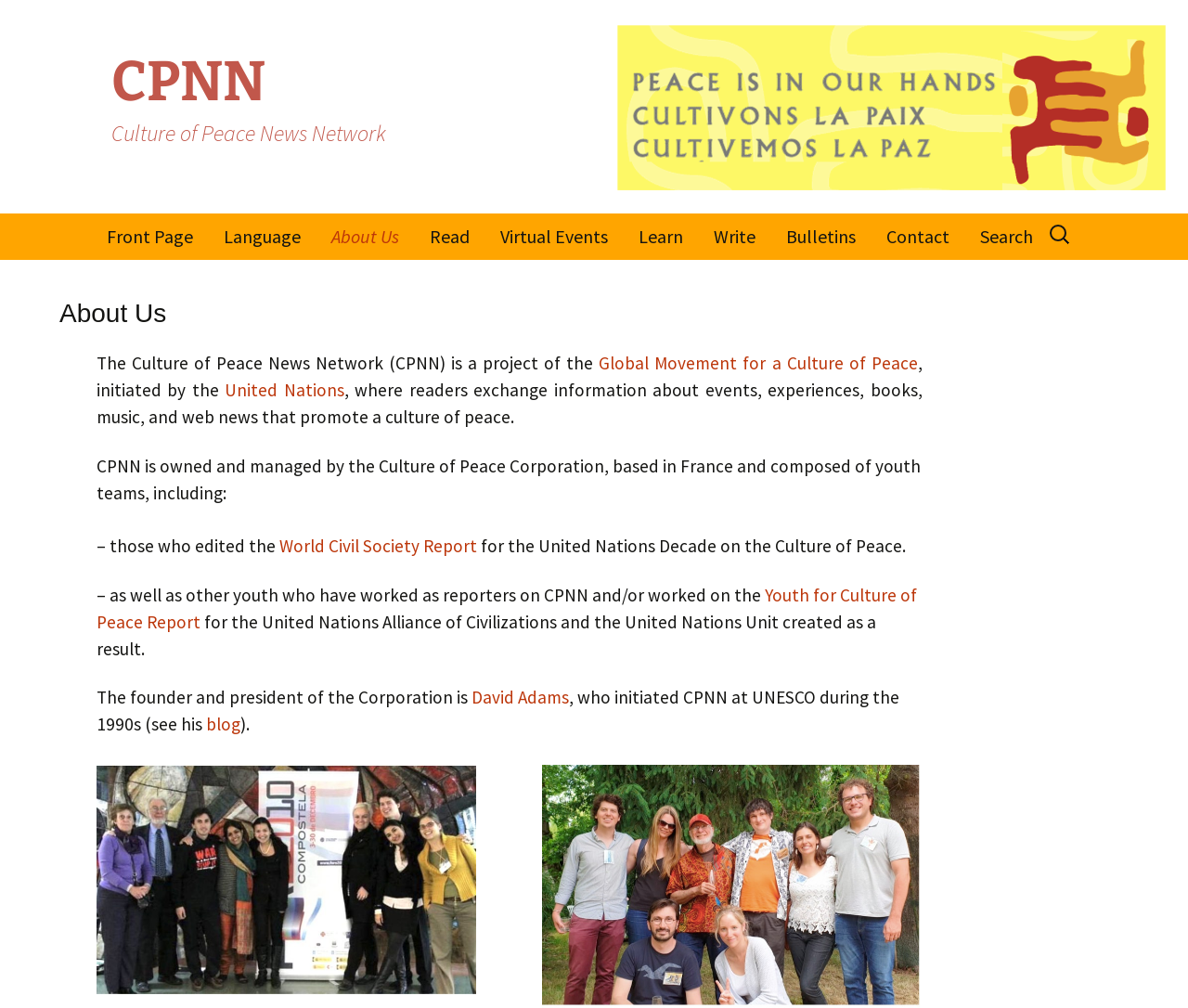Who initiated CPNN?
Answer the question with as much detail as possible.

The initiator of CPNN can be found in the text in the element with ID 170, which states that CPNN was initiated by the United Nations.